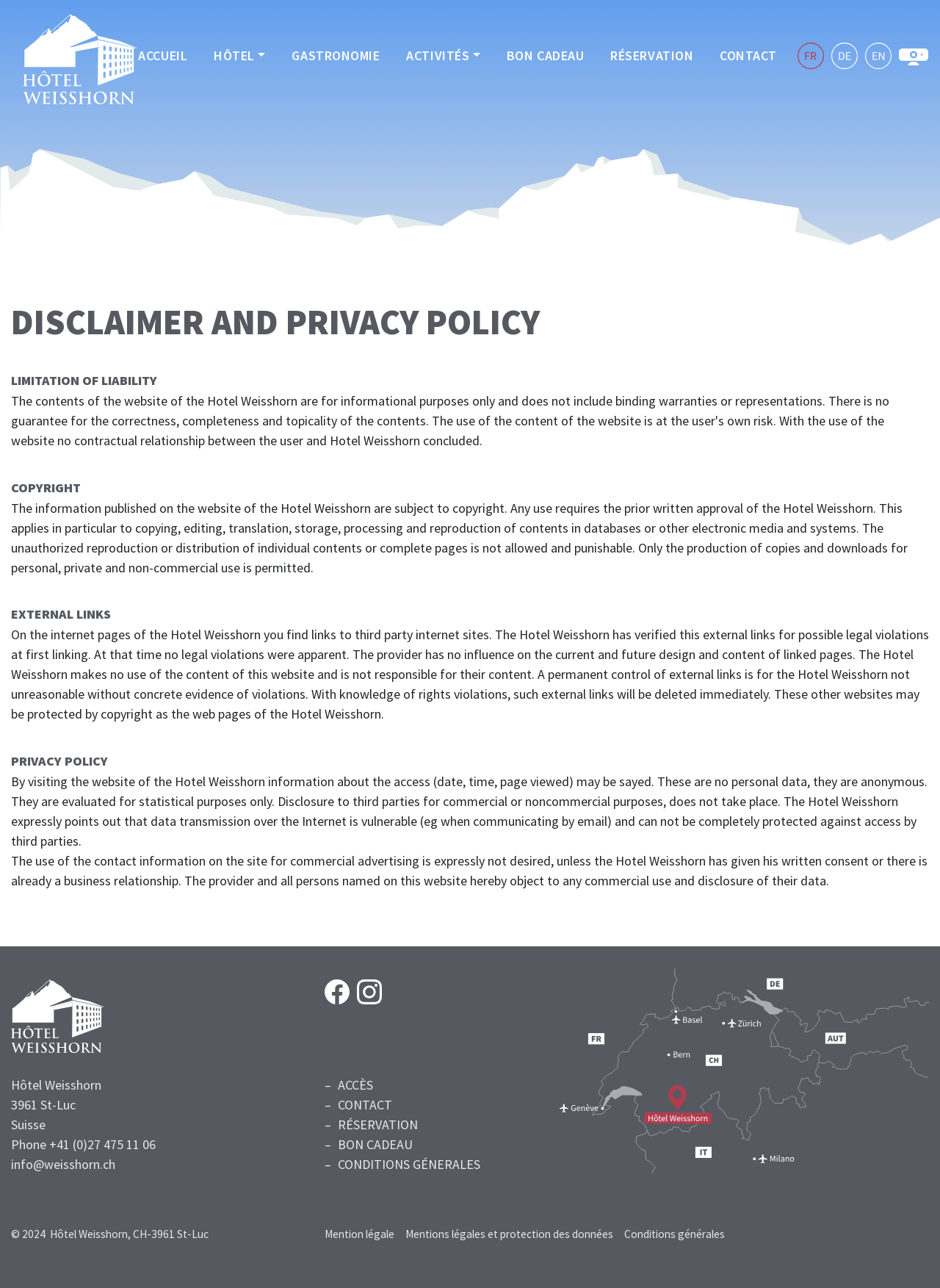Please find the bounding box coordinates (top-left x, top-left y, bottom-right x, bottom-right y) in the screenshot for the UI element described as follows: Accès

[0.359, 0.836, 0.397, 0.849]